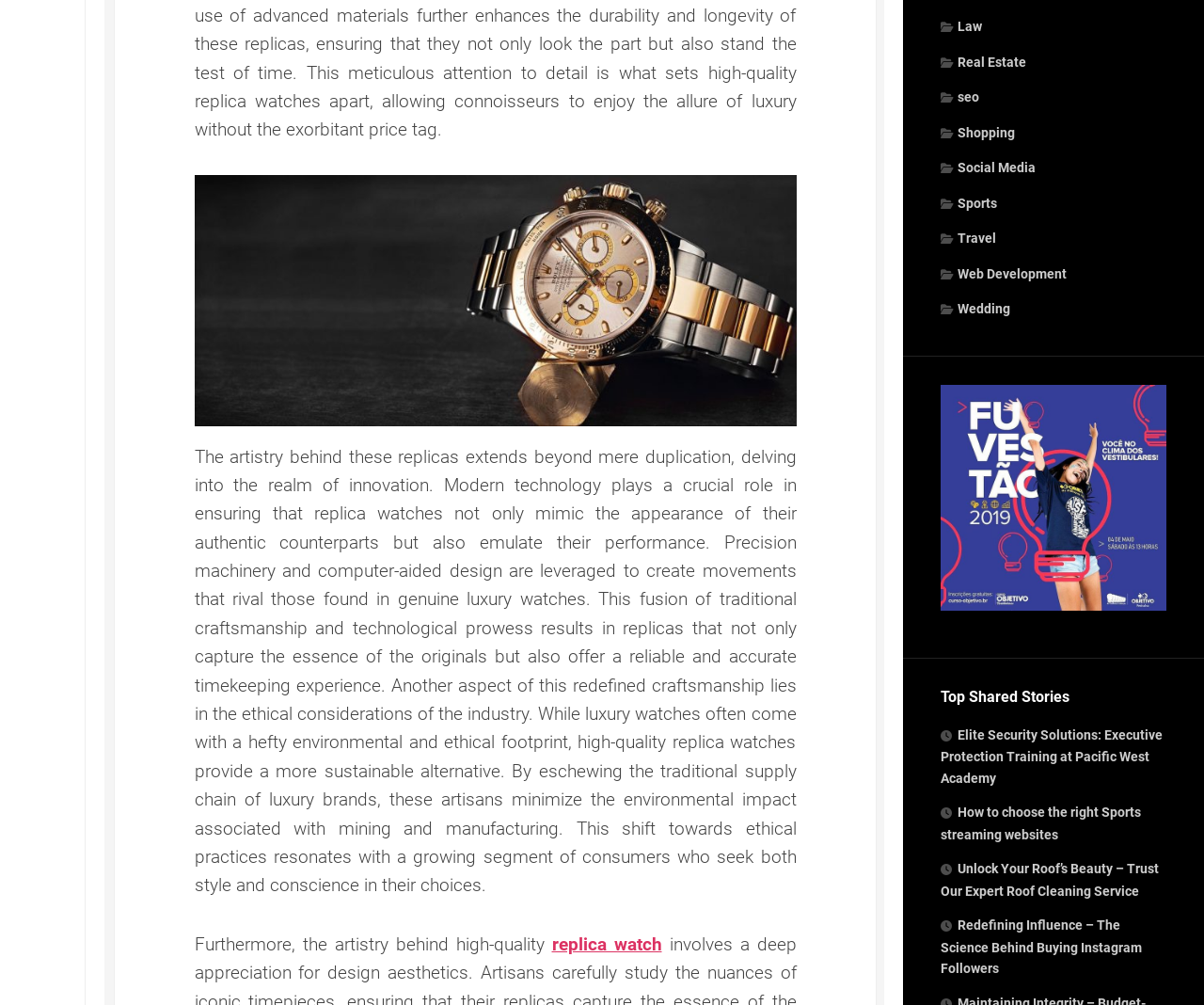Highlight the bounding box of the UI element that corresponds to this description: "replica watch".

[0.458, 0.929, 0.55, 0.95]